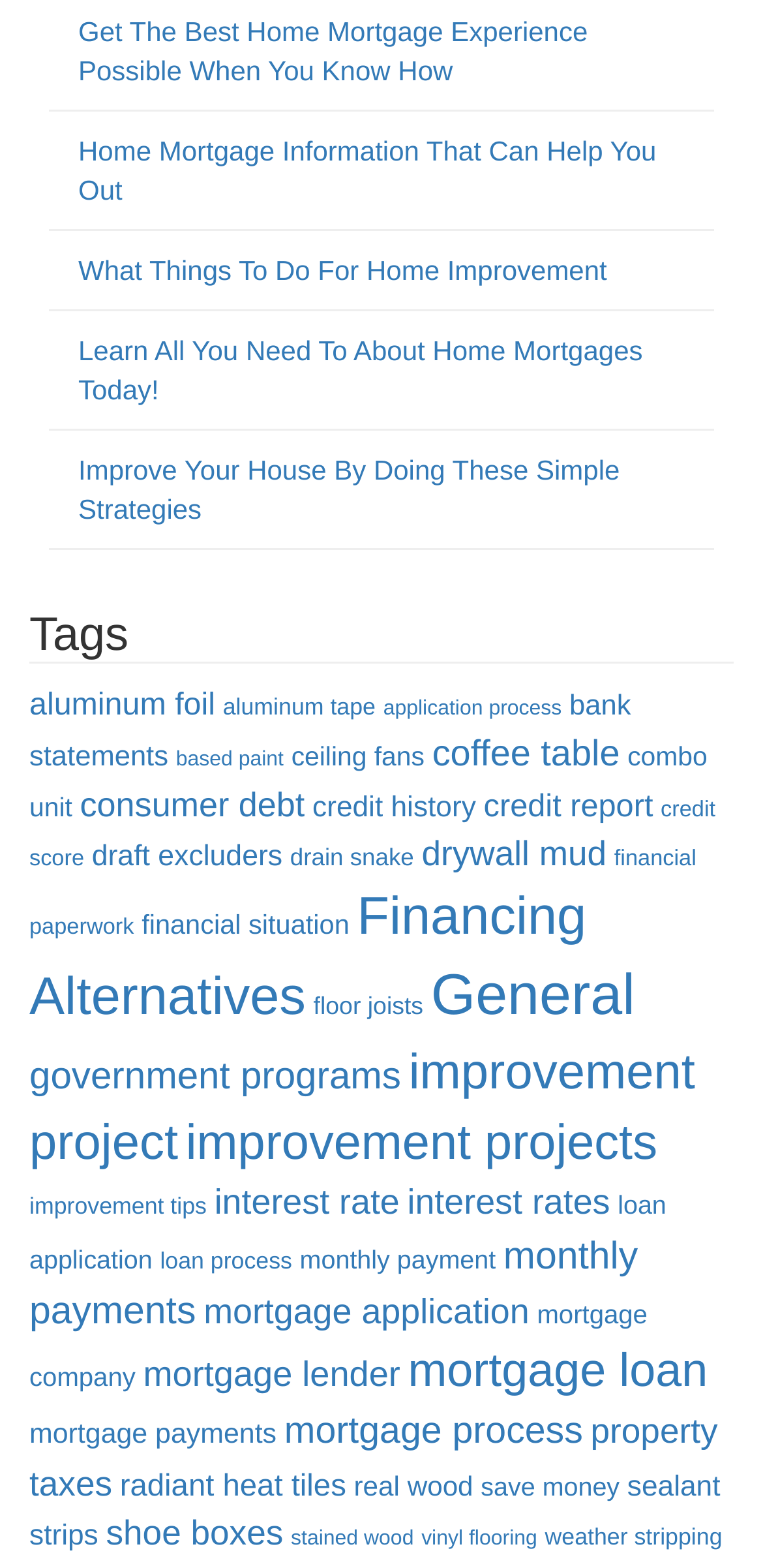What is the main topic of this webpage?
Based on the image, answer the question with as much detail as possible.

Based on the links and headings on the webpage, it appears that the main topic is related to home mortgages, including information on mortgage applications, loan processes, and home improvement.